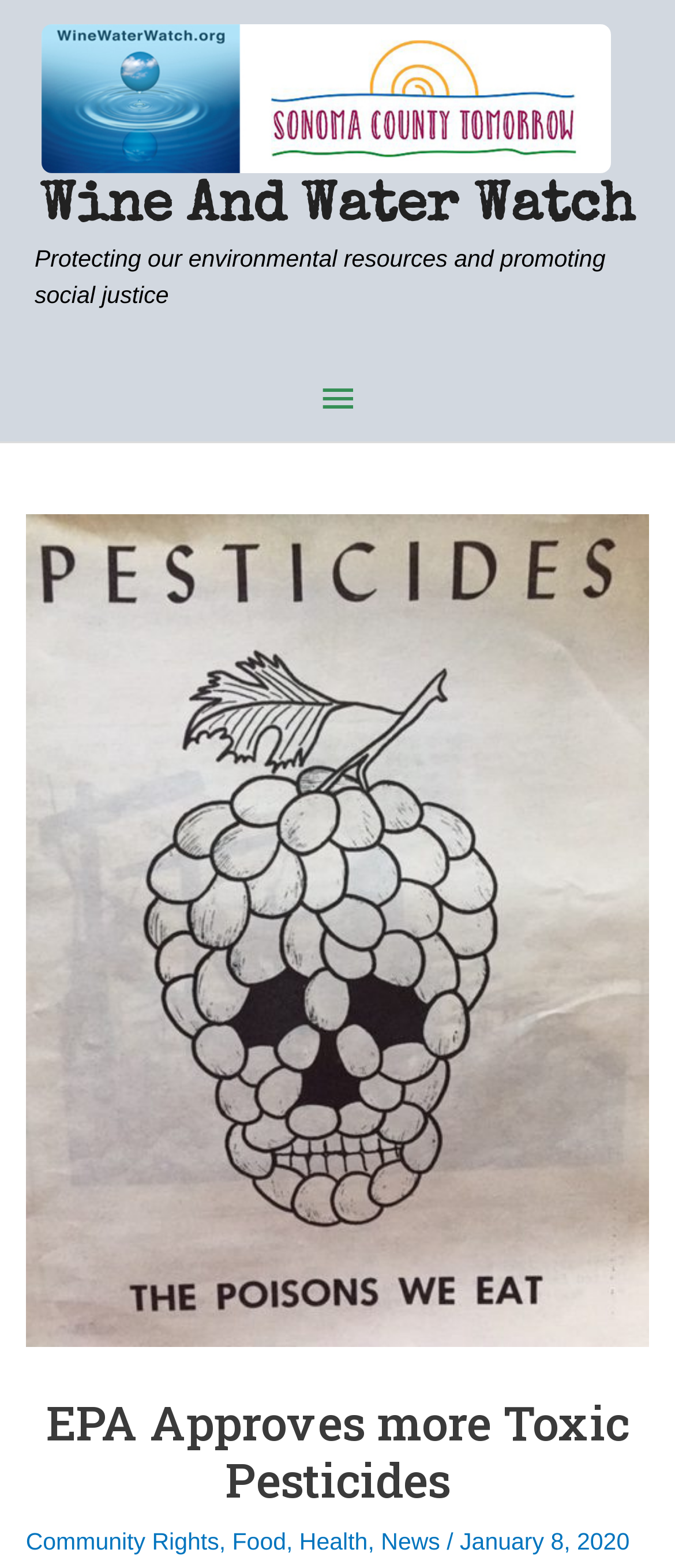Given the description of a UI element: "Feelings", identify the bounding box coordinates of the matching element in the webpage screenshot.

None